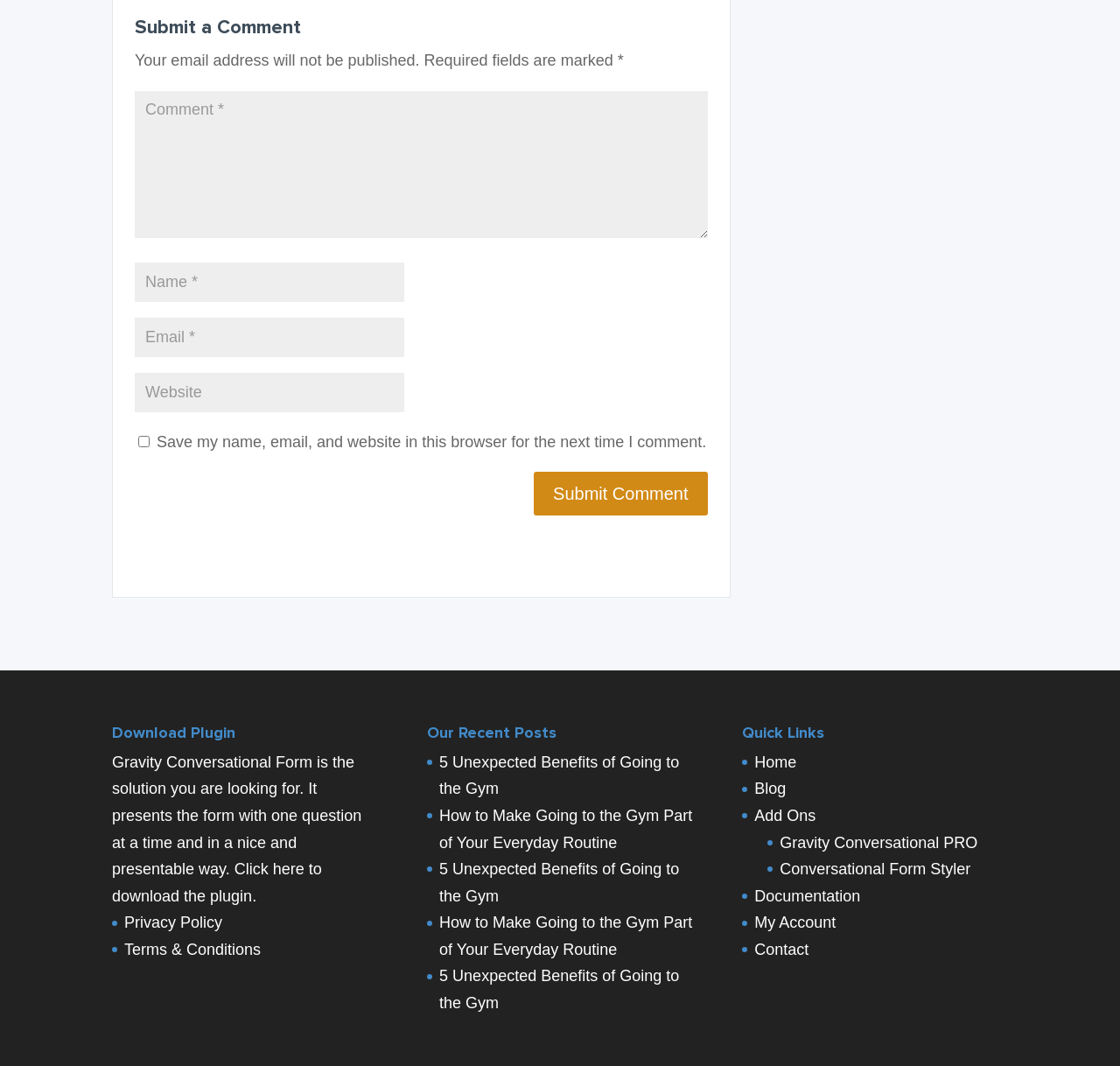Can you find the bounding box coordinates for the element that needs to be clicked to execute this instruction: "Visit the blog"? The coordinates should be given as four float numbers between 0 and 1, i.e., [left, top, right, bottom].

[0.674, 0.732, 0.702, 0.748]